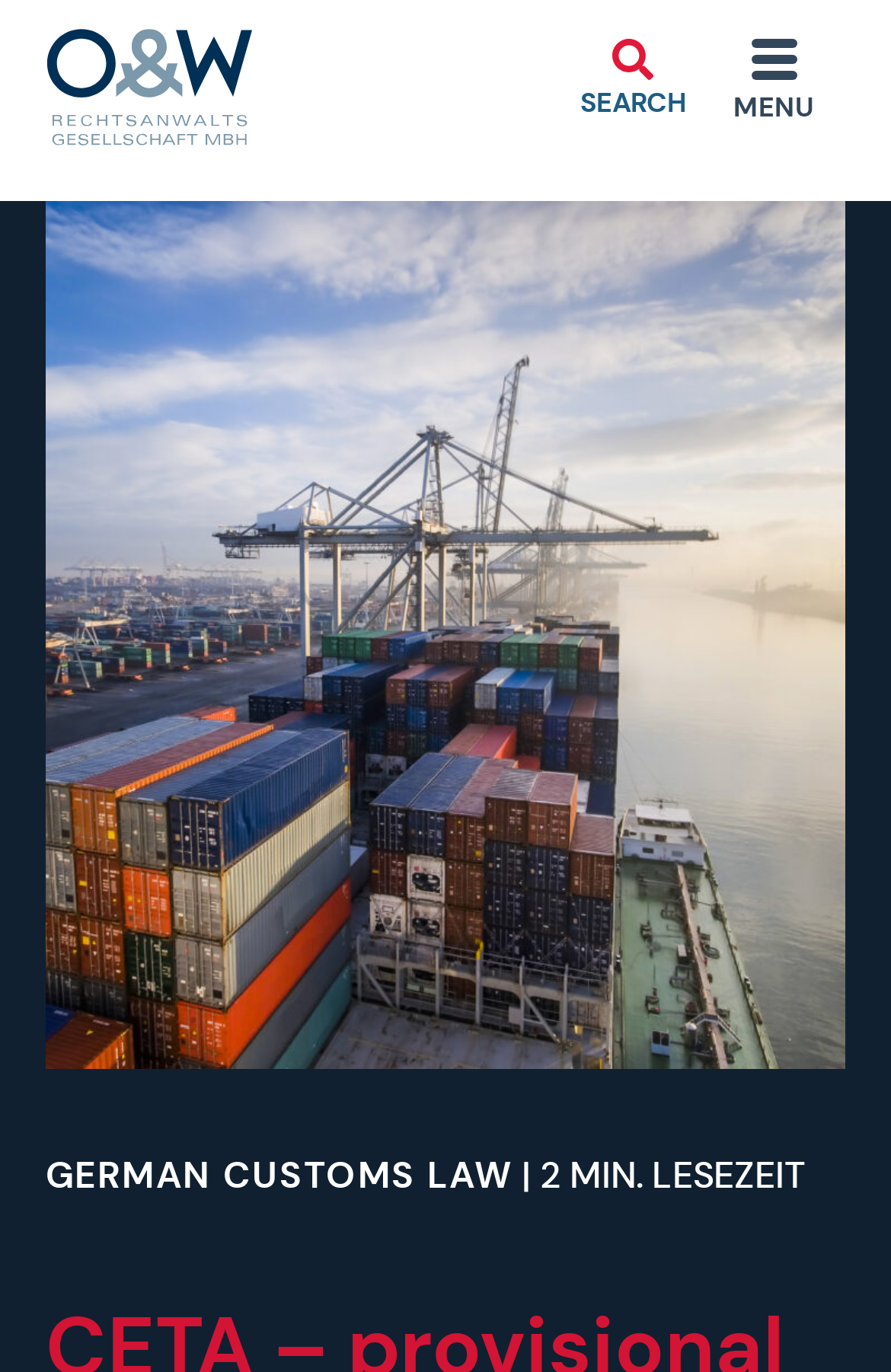What is the related topic to CETA?
Using the image as a reference, answer with just one word or a short phrase.

German Customs Law